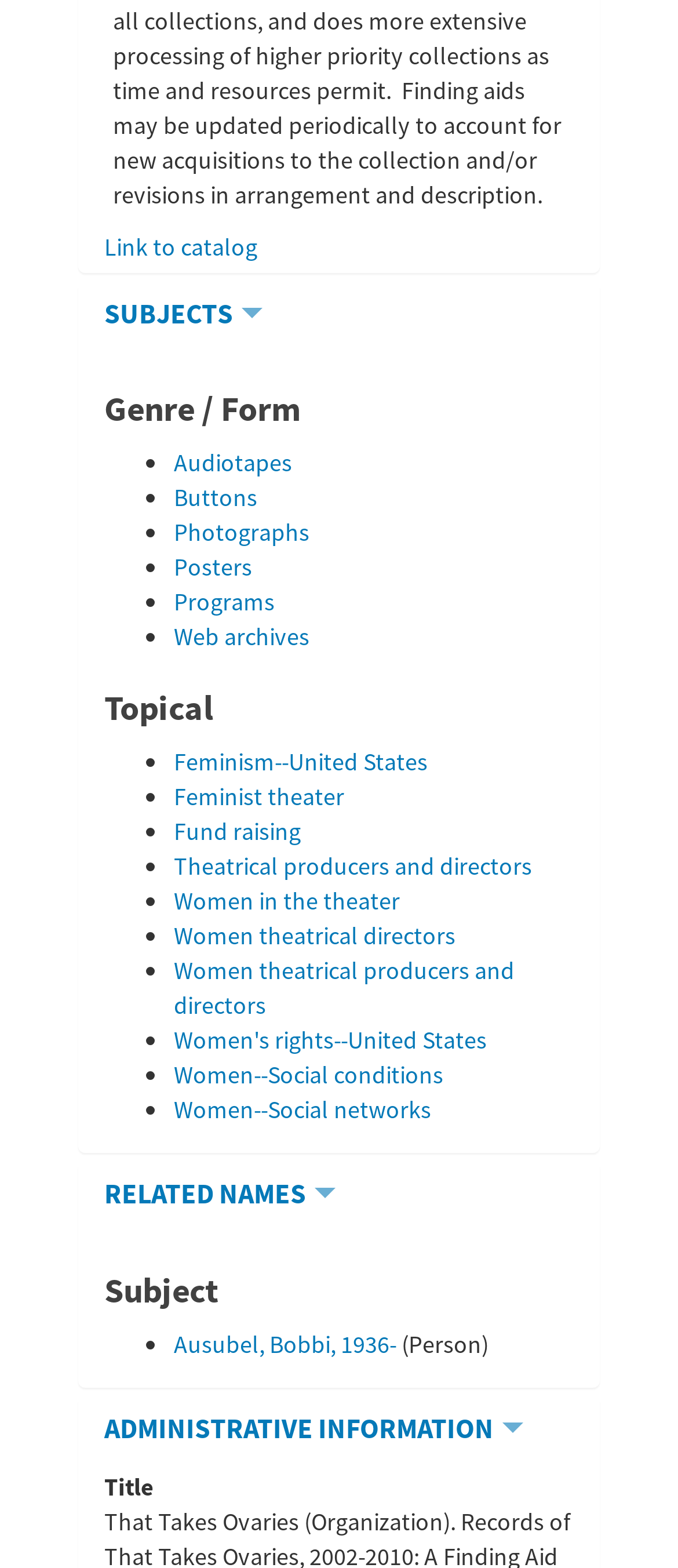Can you find the bounding box coordinates for the element that needs to be clicked to execute this instruction: "Read about 'Ausubel, Bobbi, 1936-'"? The coordinates should be given as four float numbers between 0 and 1, i.e., [left, top, right, bottom].

[0.256, 0.847, 0.585, 0.867]